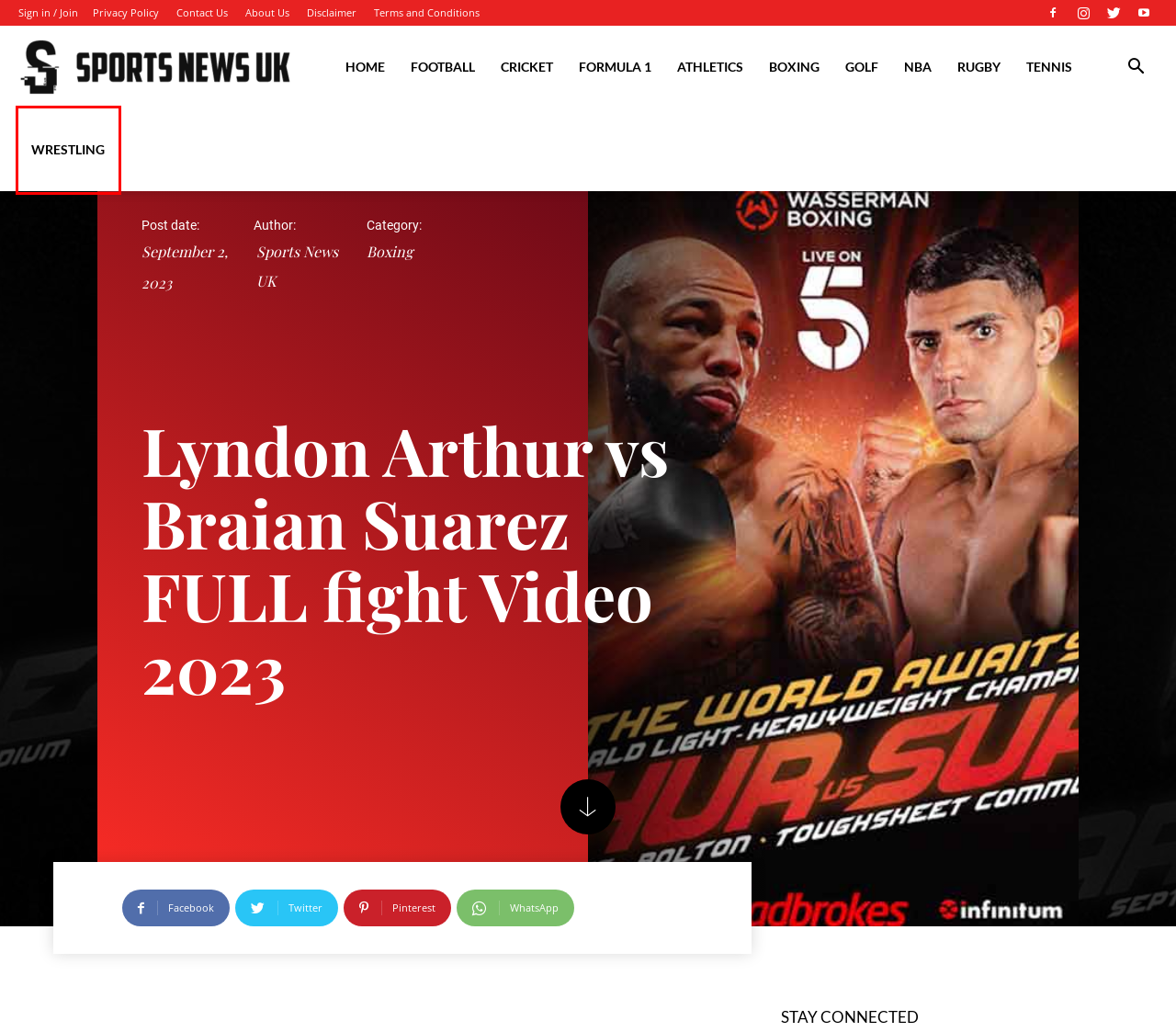With the provided webpage screenshot containing a red bounding box around a UI element, determine which description best matches the new webpage that appears after clicking the selected element. The choices are:
A. Sports News UK - Sports News UK
B. Contact Us - Sports News UK
C. Privacy Policy - Sports News UK
D. WRESTLING - Sports News UK
E. Athletics - Sports News UK
F. Golf - Sports News UK
G. Disclaimer - Sports News UK
H. Terms and Conditions - Sports News UK

D